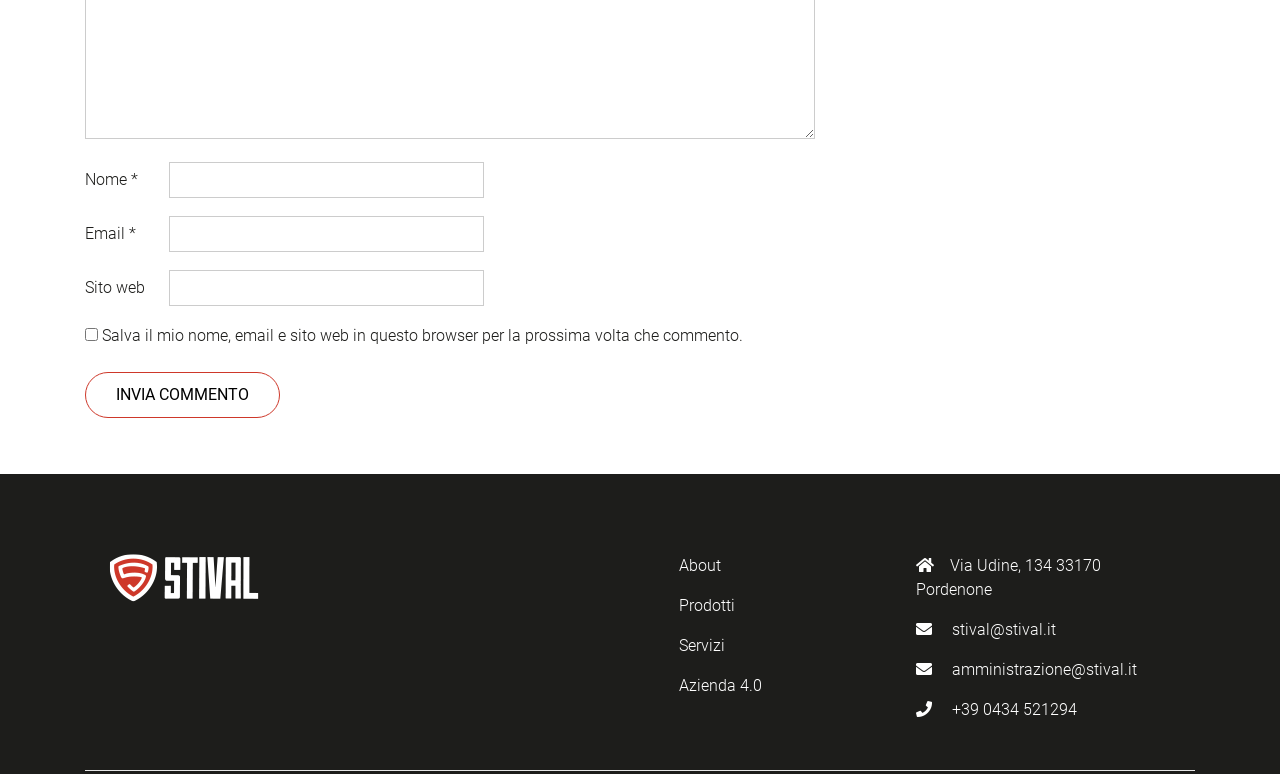What is the email address for administration?
Could you answer the question with a detailed and thorough explanation?

The email address for administration is located at the bottom of the webpage, and it is 'amministrazione@stival.it'.